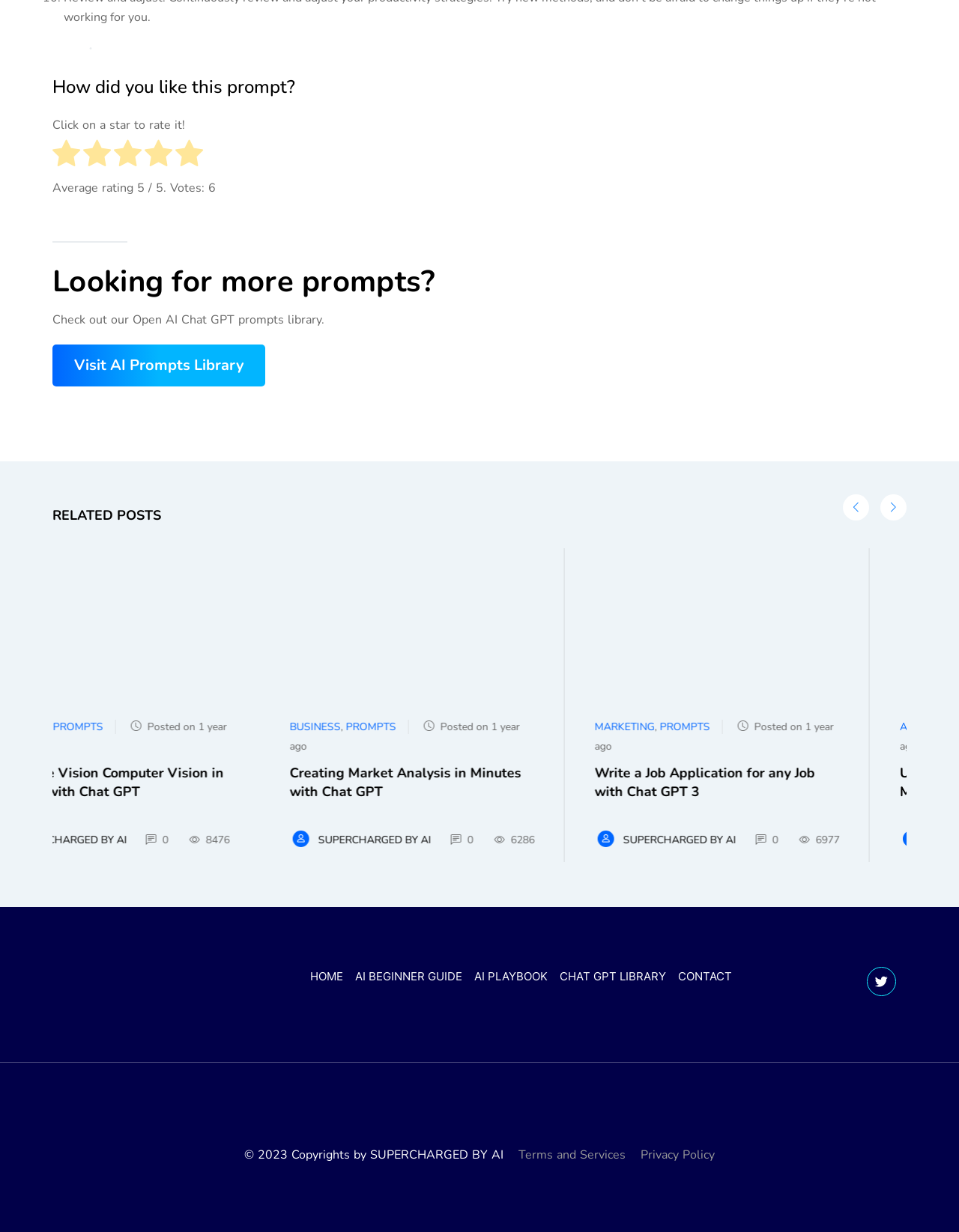Locate the bounding box coordinates of the area that needs to be clicked to fulfill the following instruction: "Visit AI Prompts Library". The coordinates should be in the format of four float numbers between 0 and 1, namely [left, top, right, bottom].

[0.055, 0.279, 0.277, 0.314]